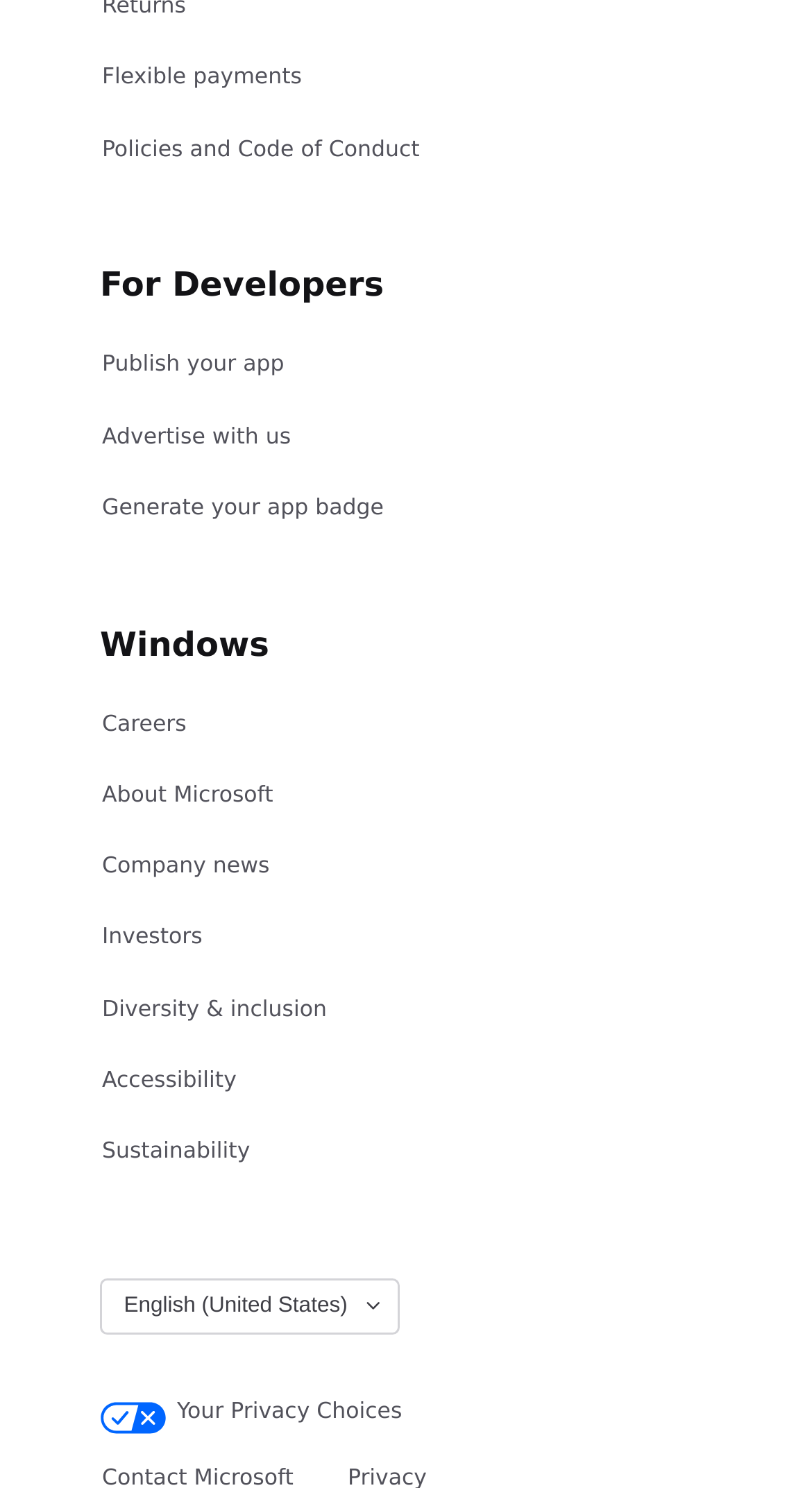Locate the bounding box of the UI element described by: "name="prefix"" in the given webpage screenshot.

[0.123, 0.155, 0.405, 0.192]